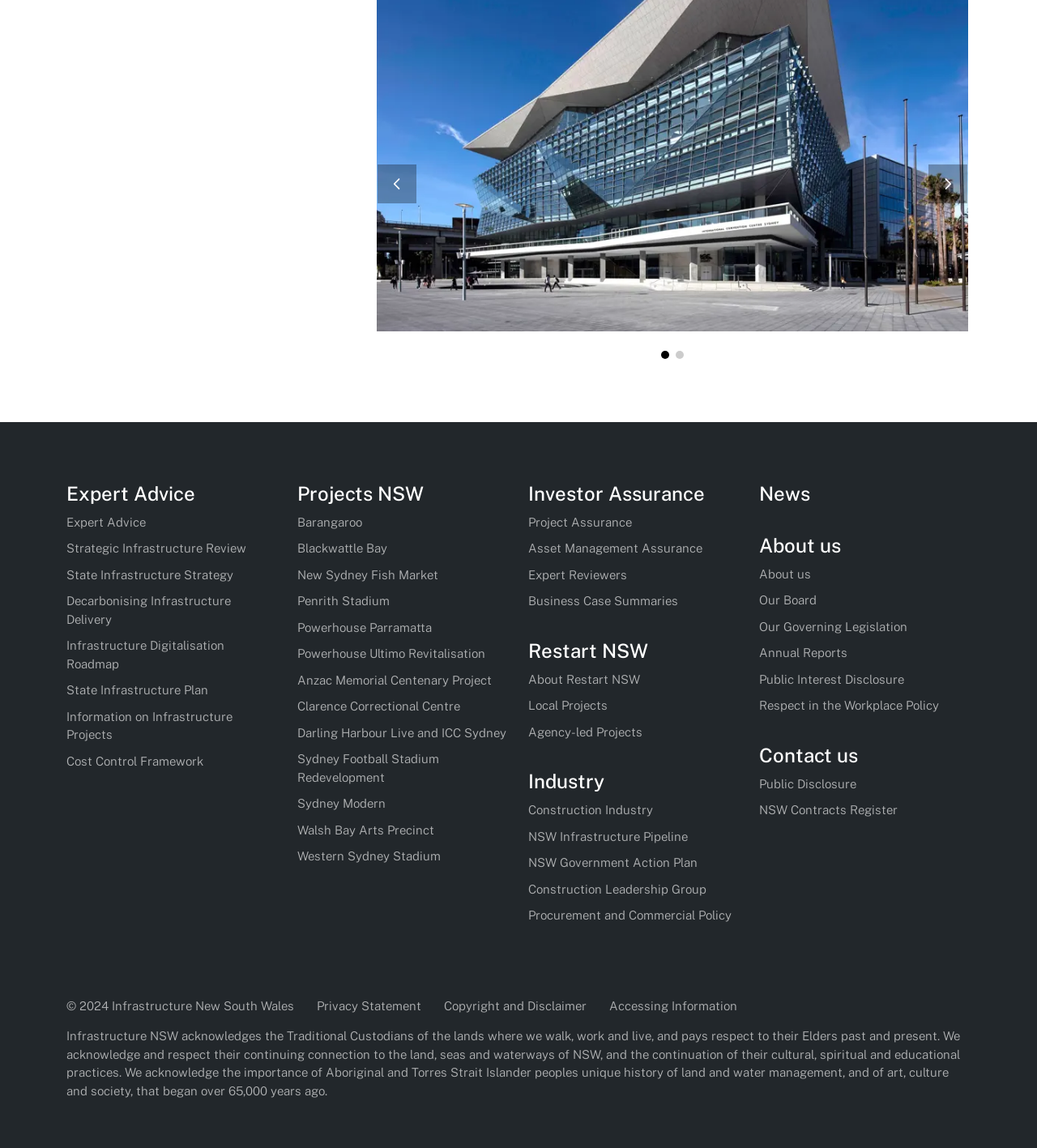Find the bounding box coordinates of the clickable region needed to perform the following instruction: "Visit 'About us'". The coordinates should be provided as four float numbers between 0 and 1, i.e., [left, top, right, bottom].

[0.732, 0.464, 0.936, 0.485]